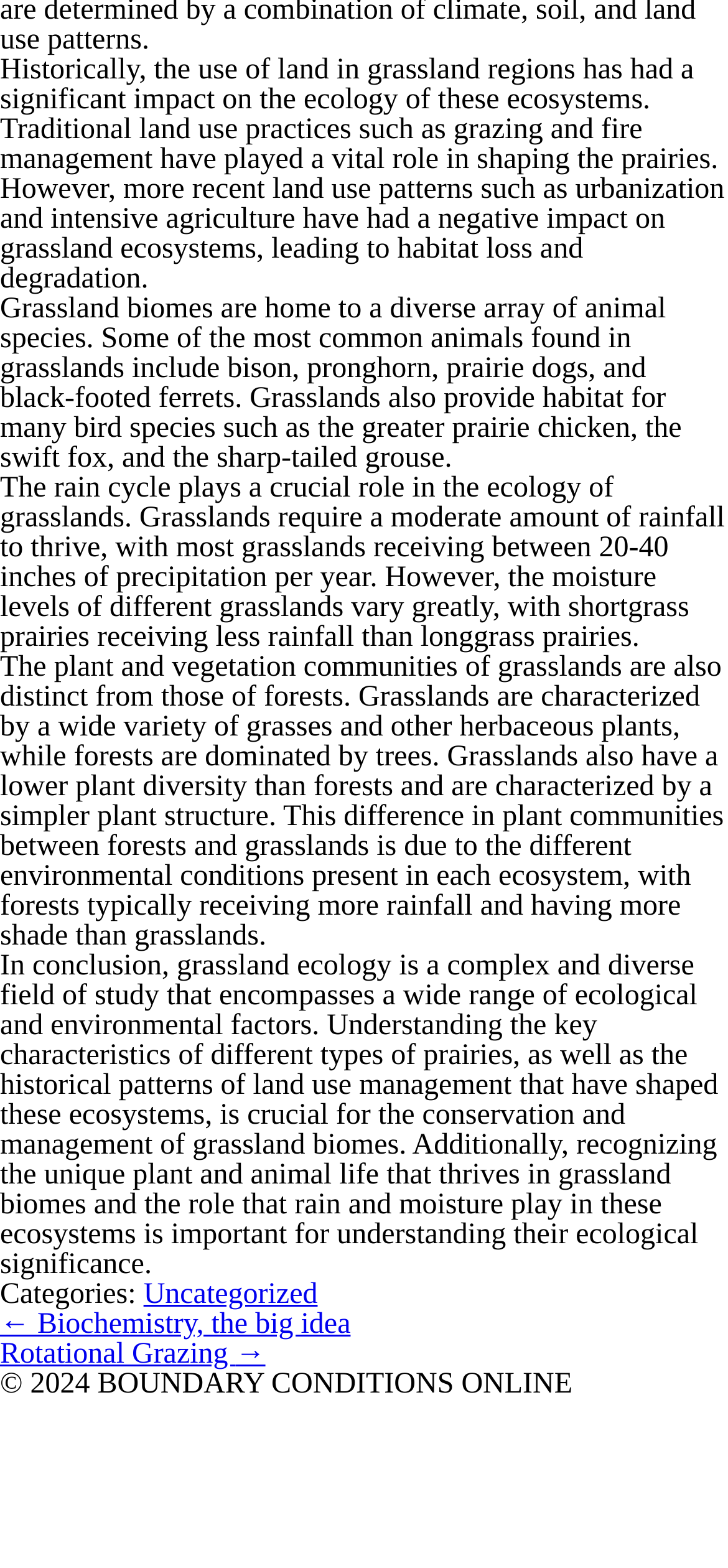Find the bounding box of the UI element described as: "Uncategorized". The bounding box coordinates should be given as four float values between 0 and 1, i.e., [left, top, right, bottom].

[0.197, 0.815, 0.436, 0.836]